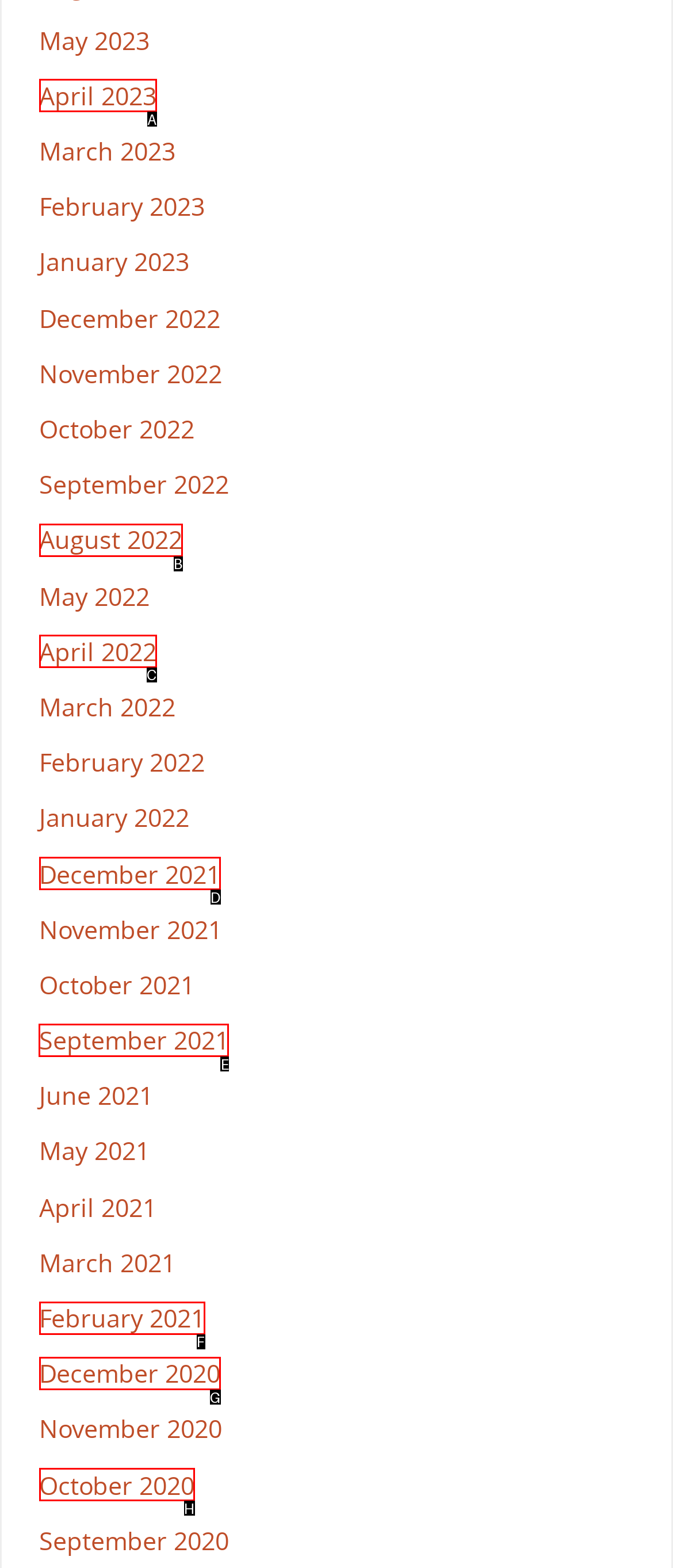From the given options, choose the one to complete the task: Check September 2021
Indicate the letter of the correct option.

E